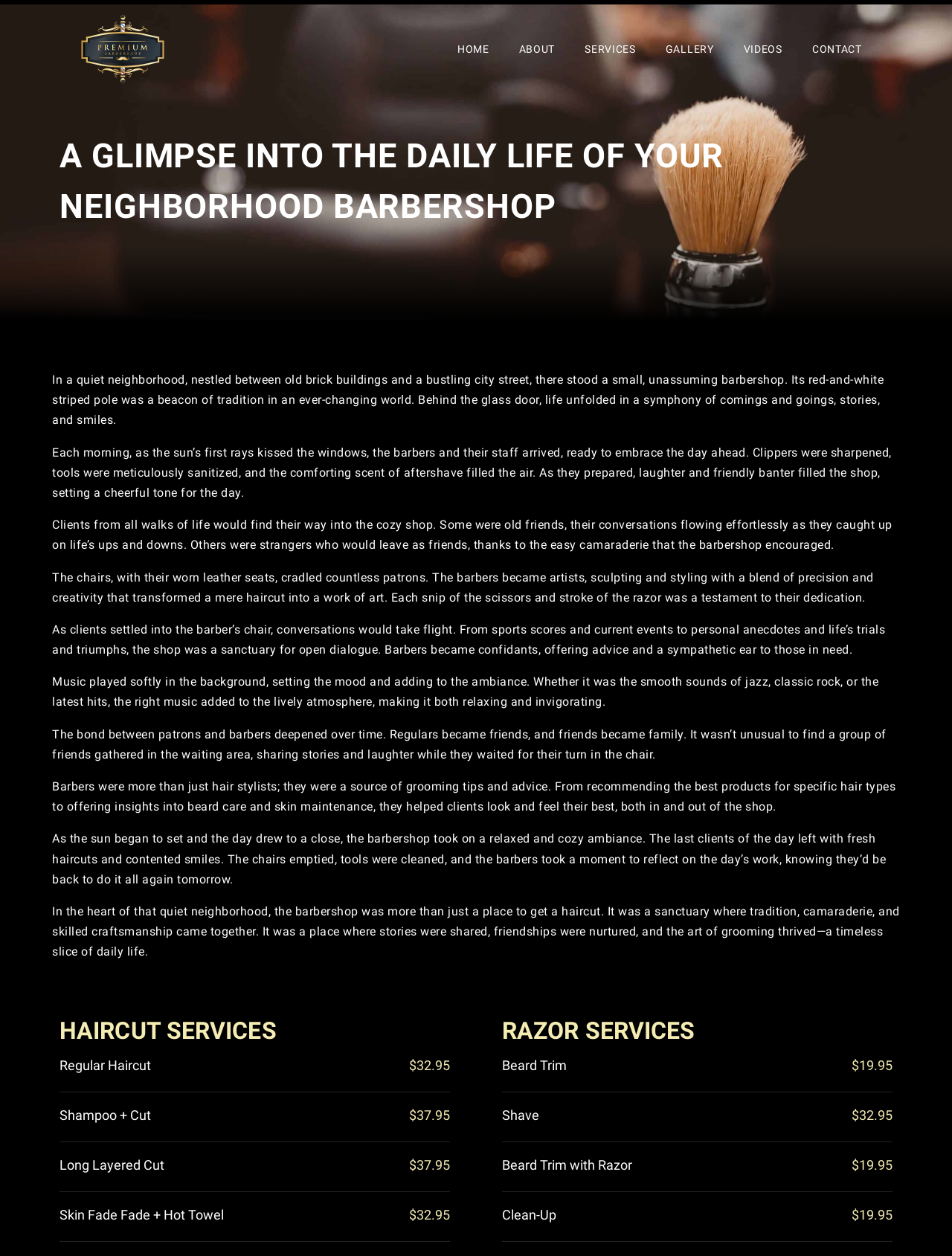Identify the bounding box coordinates for the UI element described as: "Datenschutzerklärung".

None